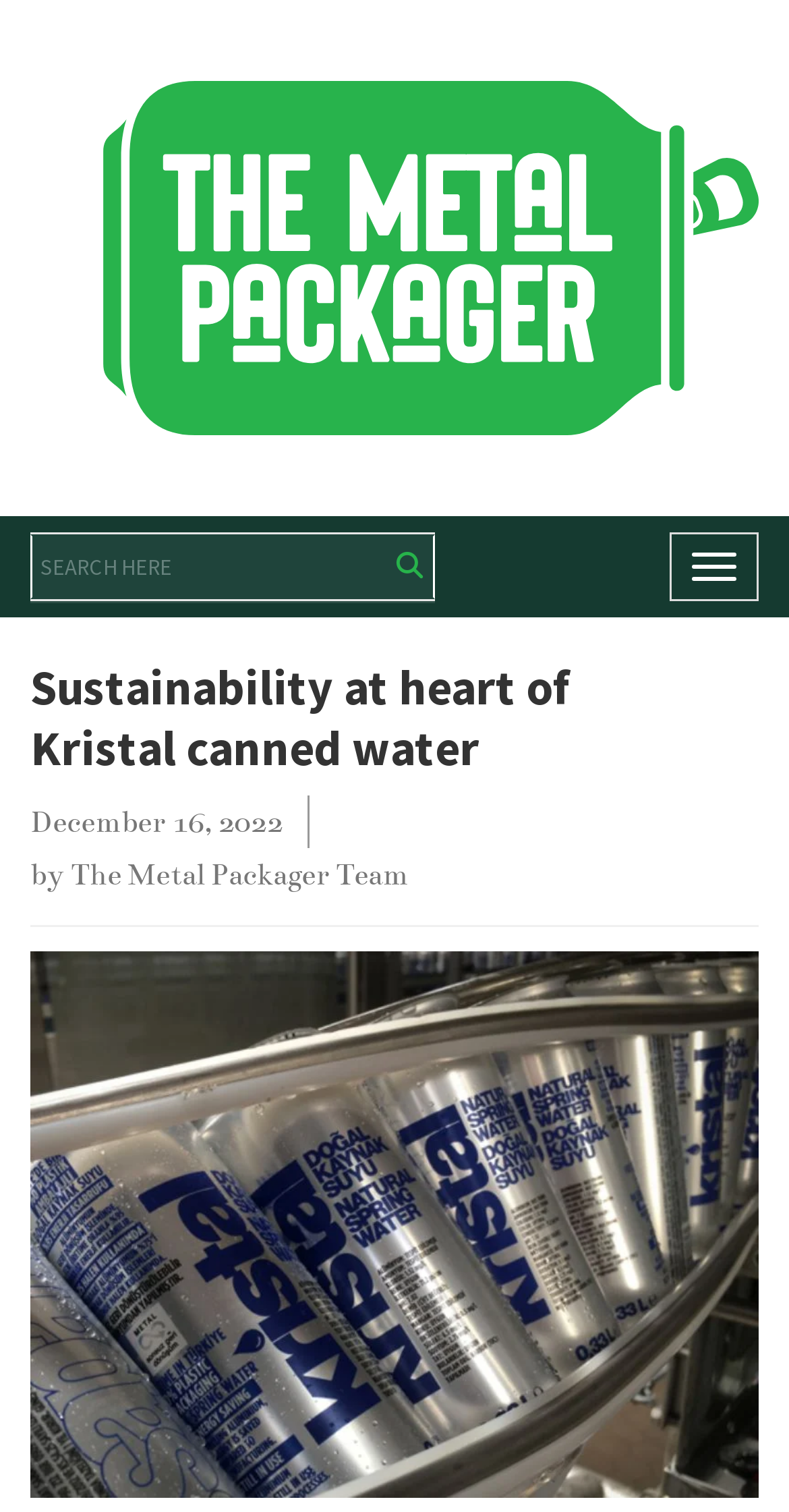Explain in detail what is displayed on the webpage.

The webpage appears to be an article page, with a focus on sustainability. At the top left, there is a link to "The Metal Packager" accompanied by an image with the same name. Below this, there is a search bar with a placeholder text "Search here" and a magnifying glass icon button to its right. 

To the right of the search bar, there is a "Toggle navigation" button. 

The main content of the page starts with a heading "Sustainability at heart of Kristal canned water", which is positioned below the search bar. 

Underneath the heading, there is a date "December 16, 2022" followed by the text "by" and a link to "The Metal Packager Team". 

At the bottom of the page, there is a link that spans the entire width of the page, but its text is not specified. 

The webpage seems to be discussing Kristal Kola's launch of a canned water brand in the Turkish market, with a focus on sustainability, as mentioned in the meta description.